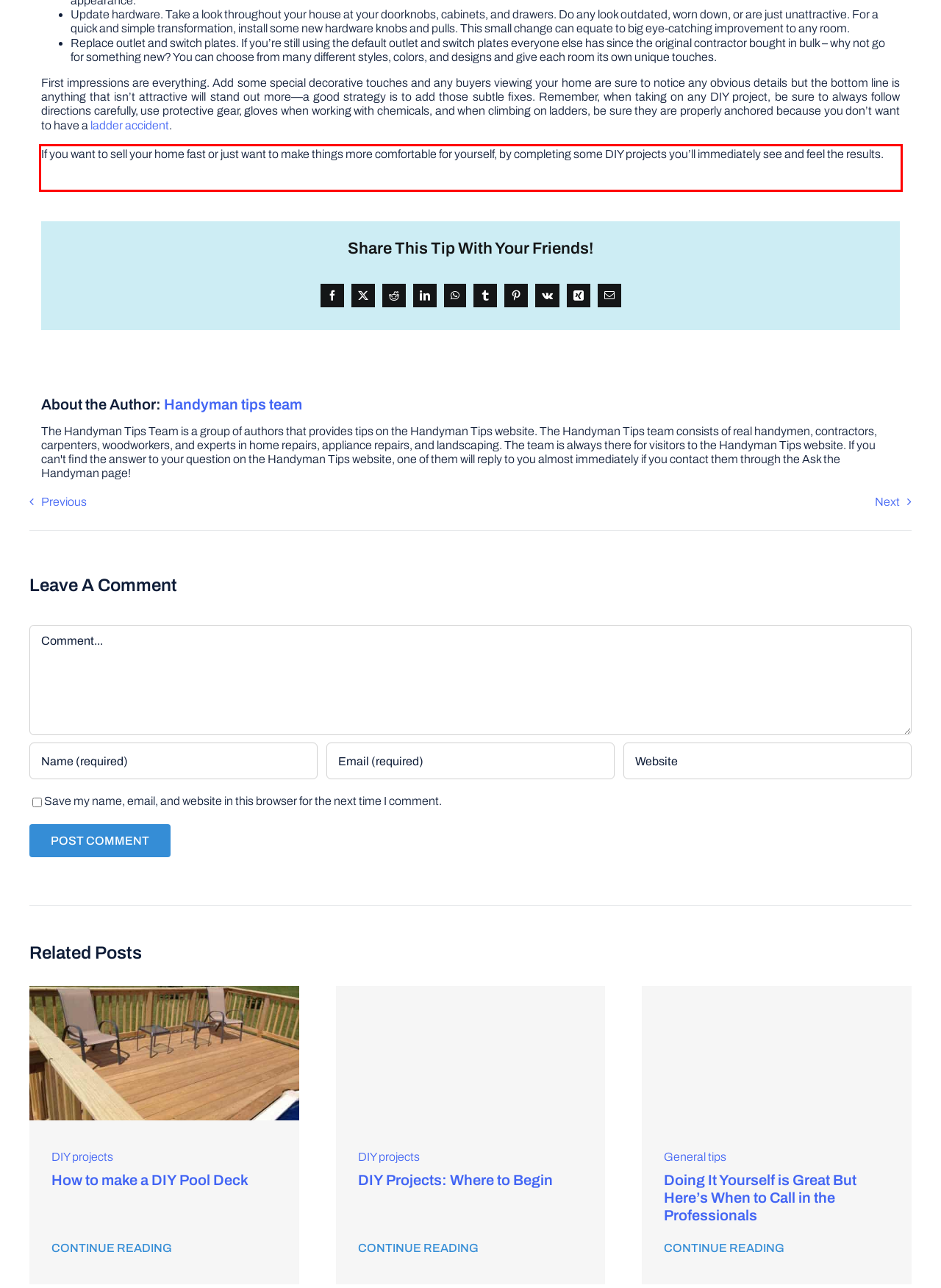The screenshot provided shows a webpage with a red bounding box. Apply OCR to the text within this red bounding box and provide the extracted content.

If you want to sell your home fast or just want to make things more comfortable for yourself, by completing some DIY projects you’ll immediately see and feel the results.